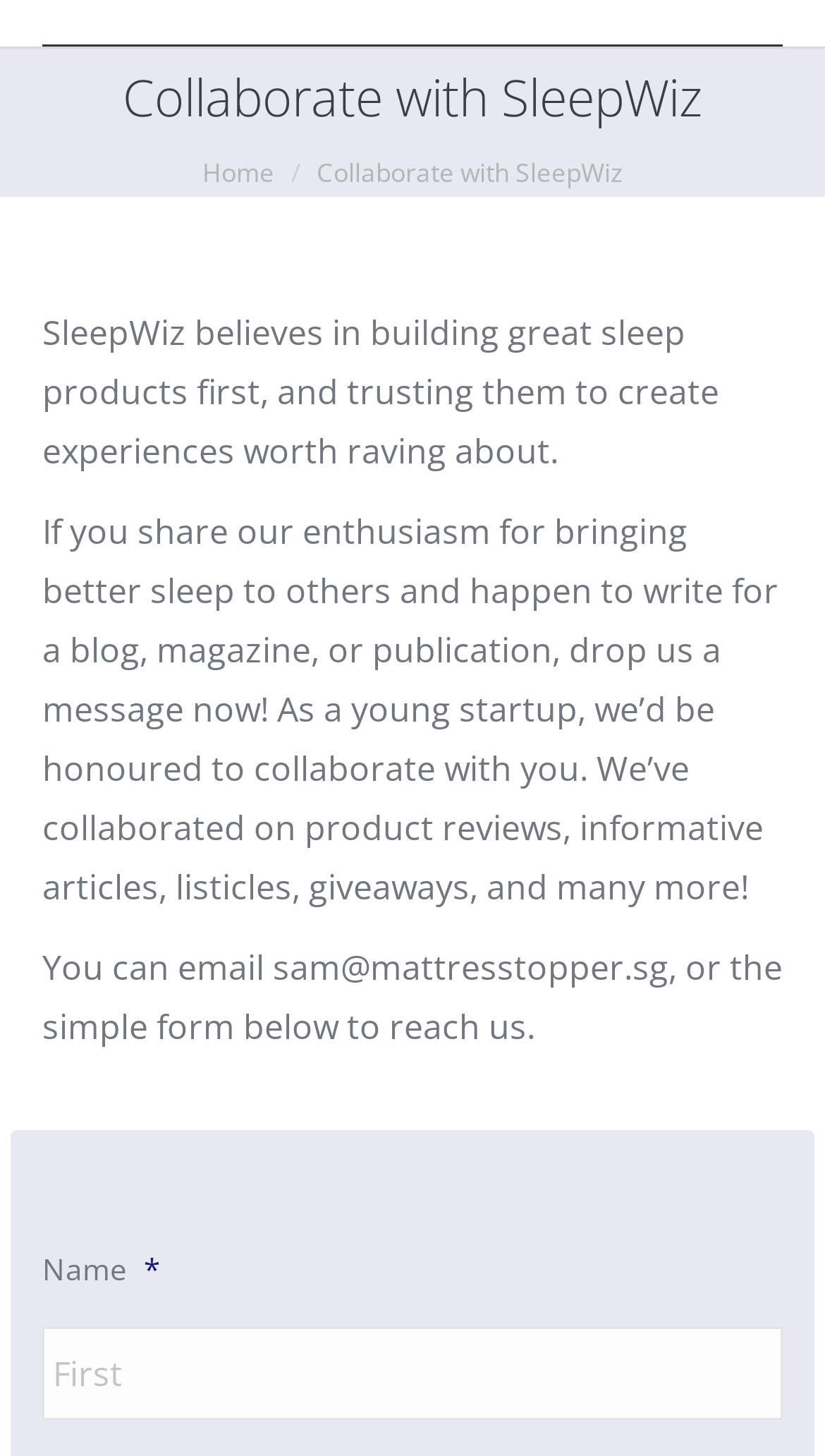Illustrate the webpage with a detailed description.

The webpage is about collaborating with SleepWiz, a company that creates sleep products. At the top, there is a heading that reads "Collaborate with SleepWiz" and a breadcrumb trail that says "You are here:" followed by a link to the "Home" page. 

Below the heading, there is a paragraph that describes SleepWiz's mission to create great sleep products and their enthusiasm for collaborating with writers and publications to bring better sleep to others. 

Following this, there is a longer paragraph that explains the types of collaborations SleepWiz has done in the past, such as product reviews and giveaways, and invites writers to reach out to them. 

Underneath, there is a call to action, instructing visitors to email a specific address or fill out a simple form to get in touch. The form has a field to enter one's name, marked with an asterisk to indicate it's required, and a textbox to enter how SleepWiz should address the visitor. 

At the bottom right of the page, there is a link to "Go to Top" and an image, likely a logo or icon, next to it.